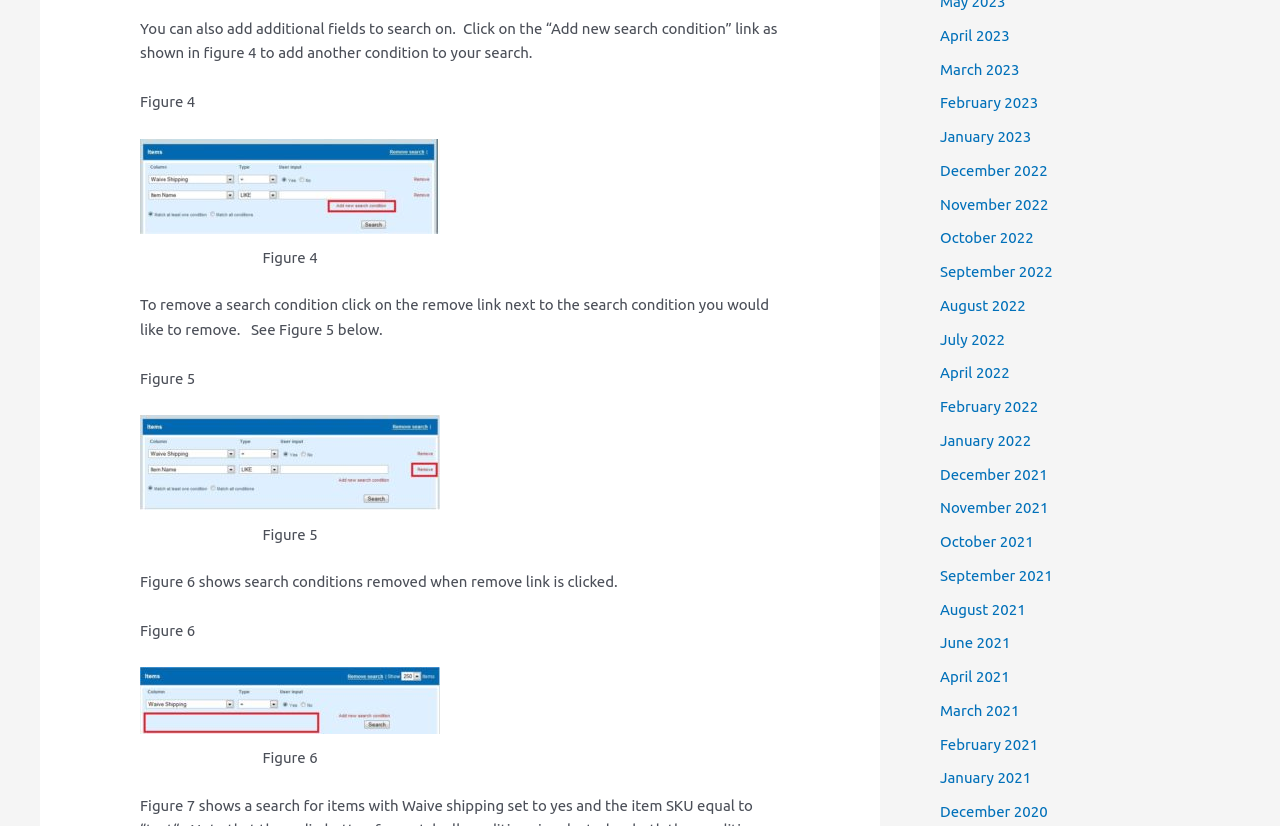Determine the bounding box coordinates for the area you should click to complete the following instruction: "Click on the 'Add new search condition' link".

[0.109, 0.168, 0.344, 0.283]